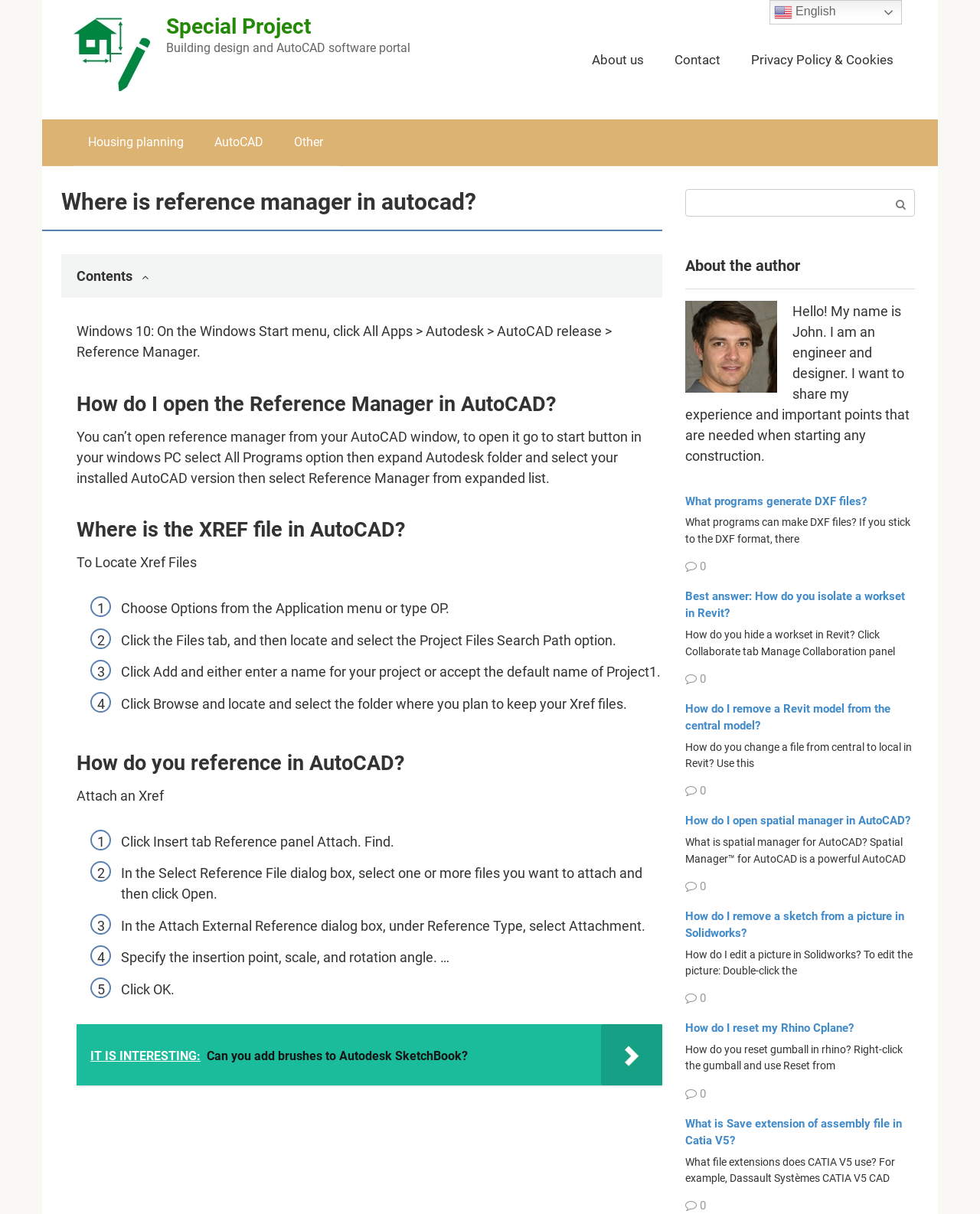Using the element description newsletter, predict the bounding box coordinates for the UI element. Provide the coordinates in (top-left x, top-left y, bottom-right x, bottom-right y) format with values ranging from 0 to 1.

None